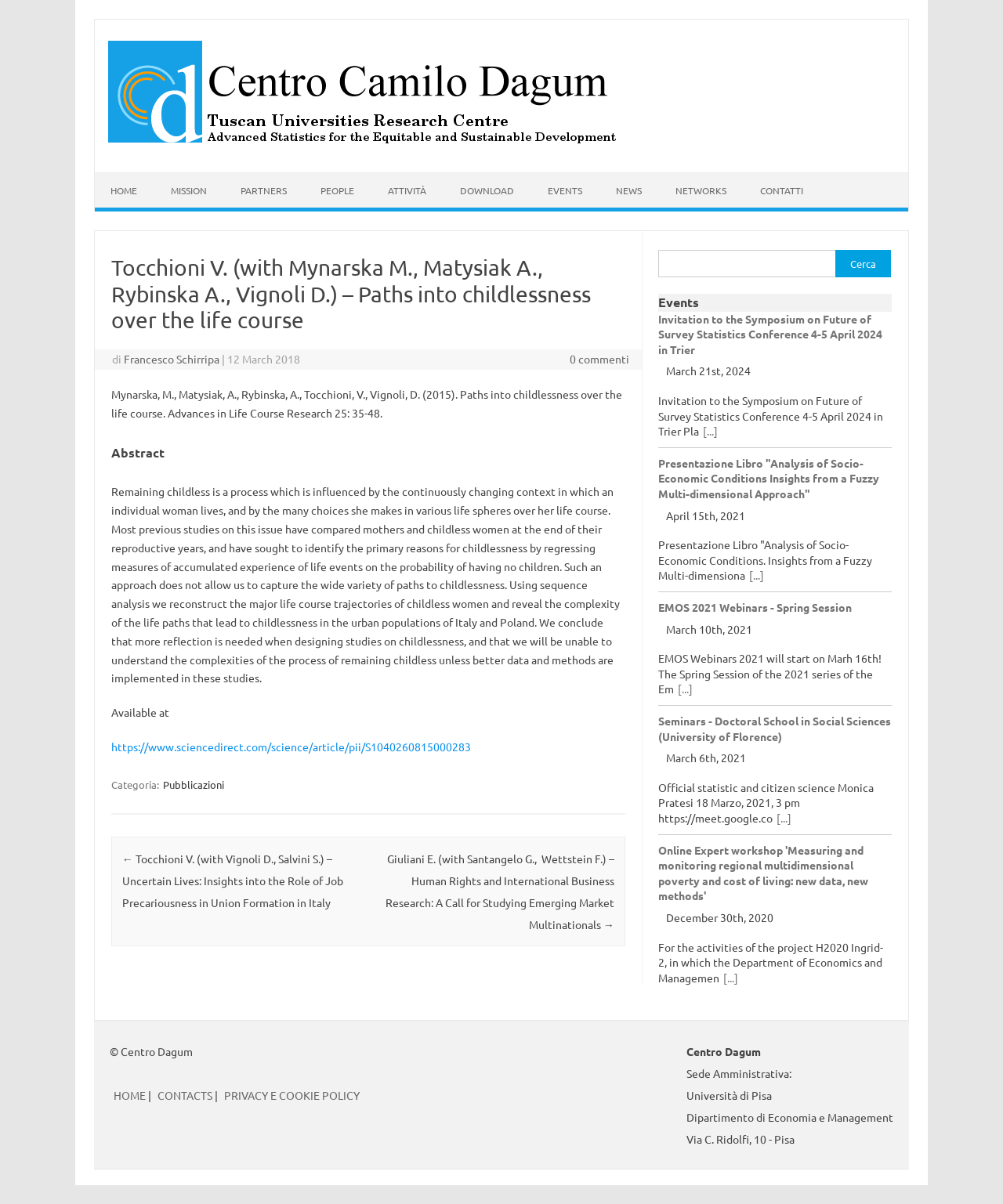Locate the bounding box coordinates of the element I should click to achieve the following instruction: "Check the EVENTS".

[0.657, 0.244, 0.889, 0.259]